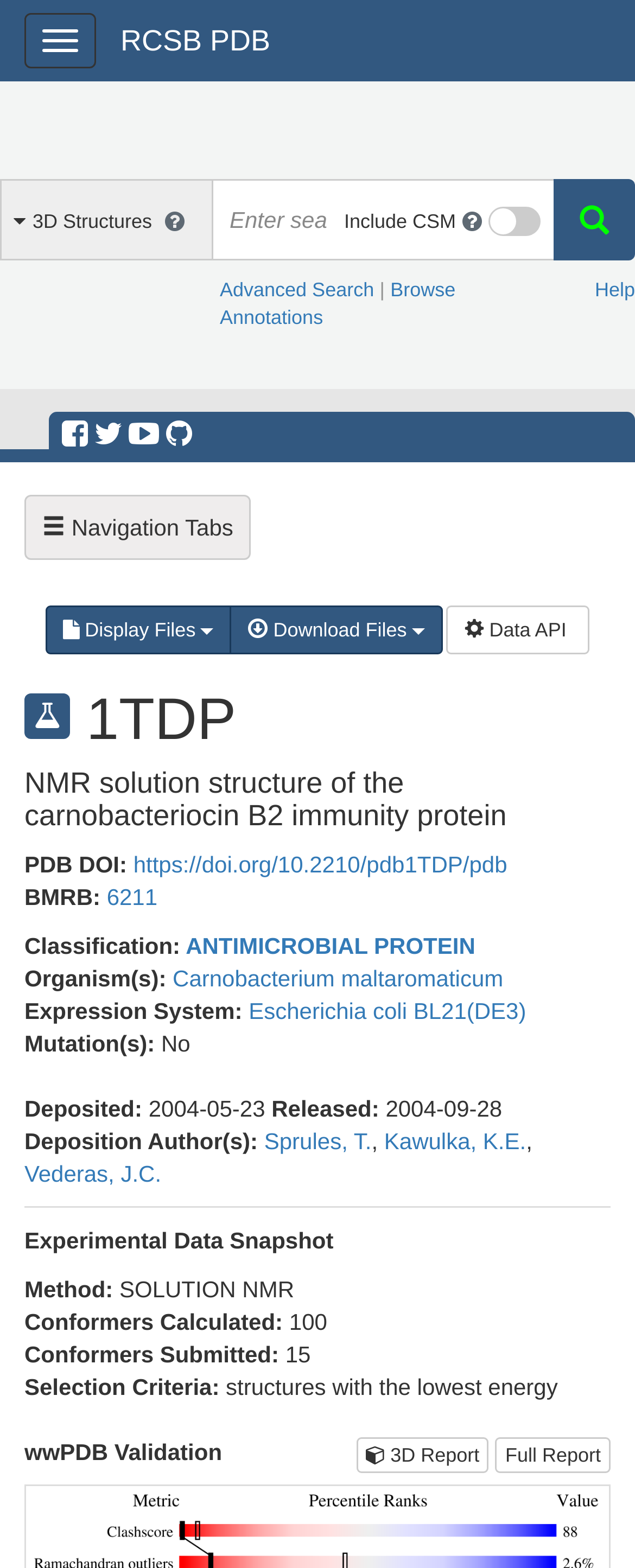What is the expression system of this protein?
Using the image, answer in one word or phrase.

Escherichia coli BL21(DE3)